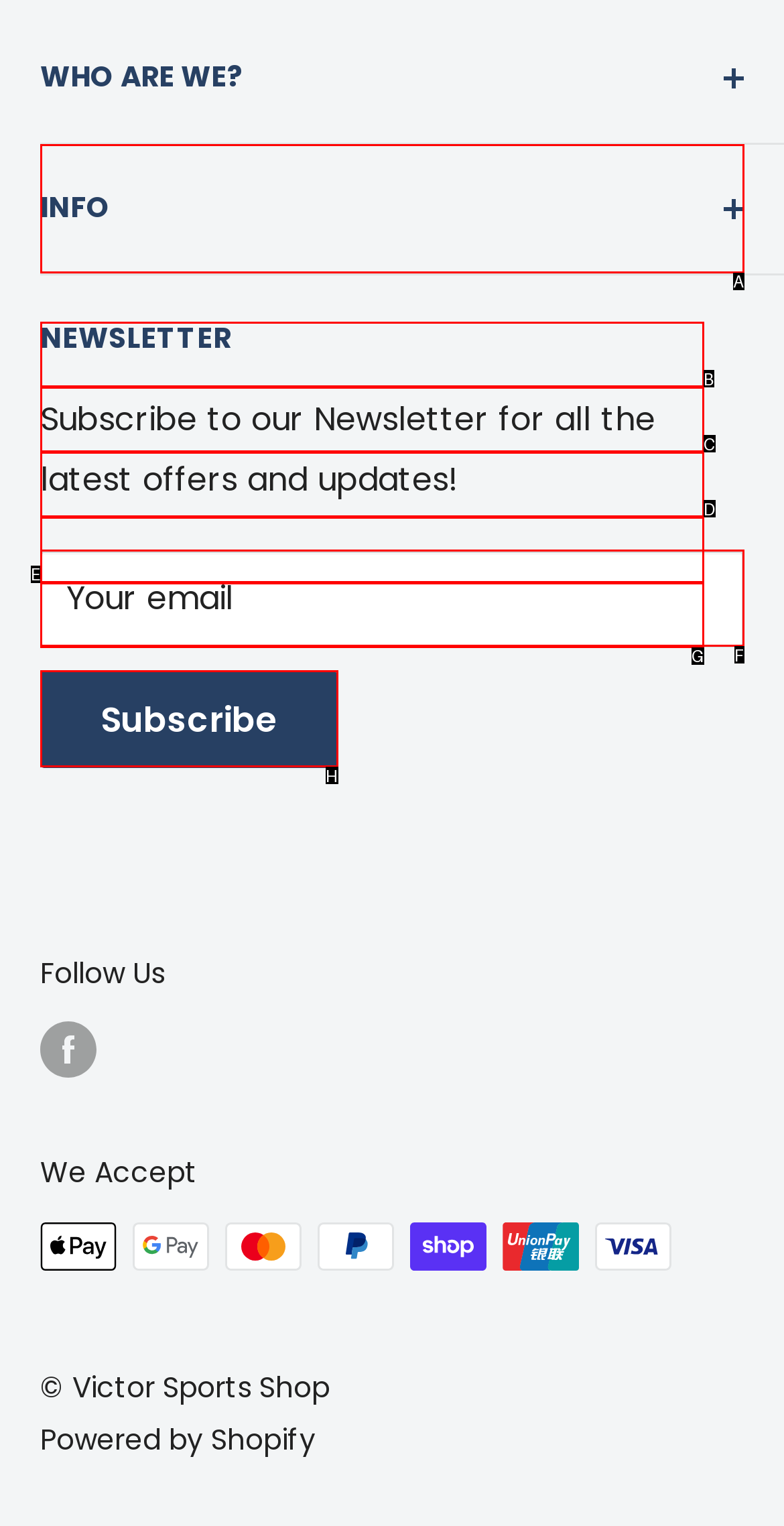Which option best describes: Actor/Model/Voice-Over
Respond with the letter of the appropriate choice.

None